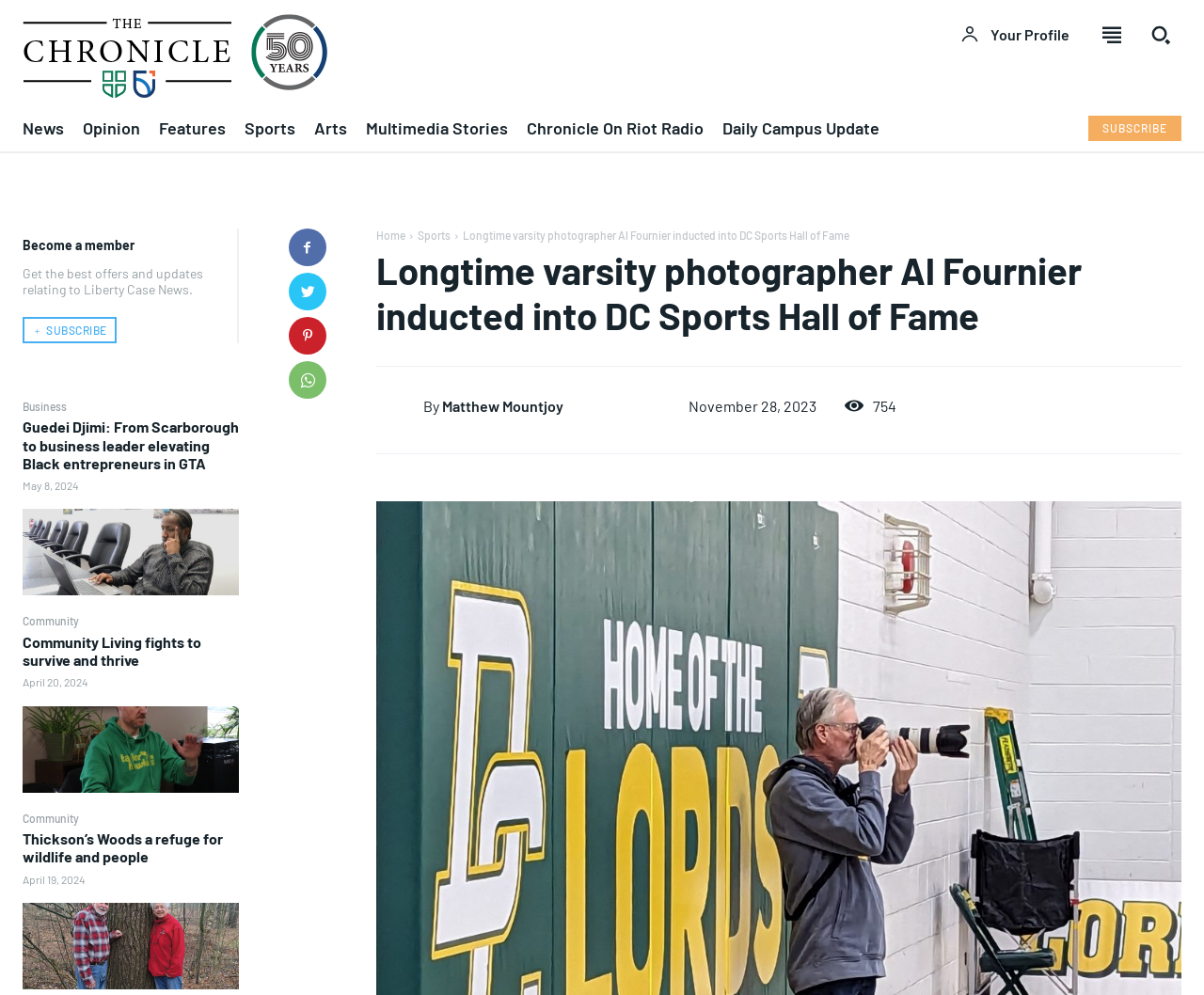What are the categories of news articles?
Kindly offer a comprehensive and detailed response to the question.

I found the answer by looking at the links on the webpage, which are categorized into different sections of news articles.